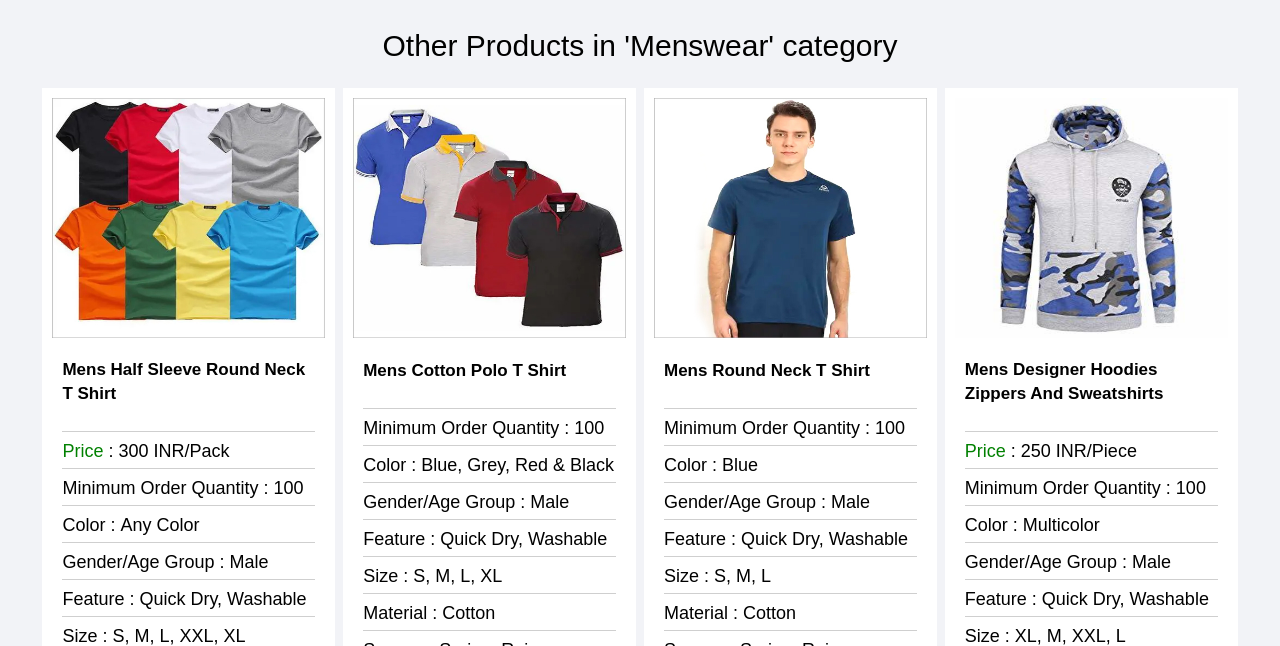What feature do all the listed products have in common?
Please provide a comprehensive answer based on the contents of the image.

I reviewed the product features for each of the listed products and found that they all have the feature 'Quick Dry, Washable' in common.